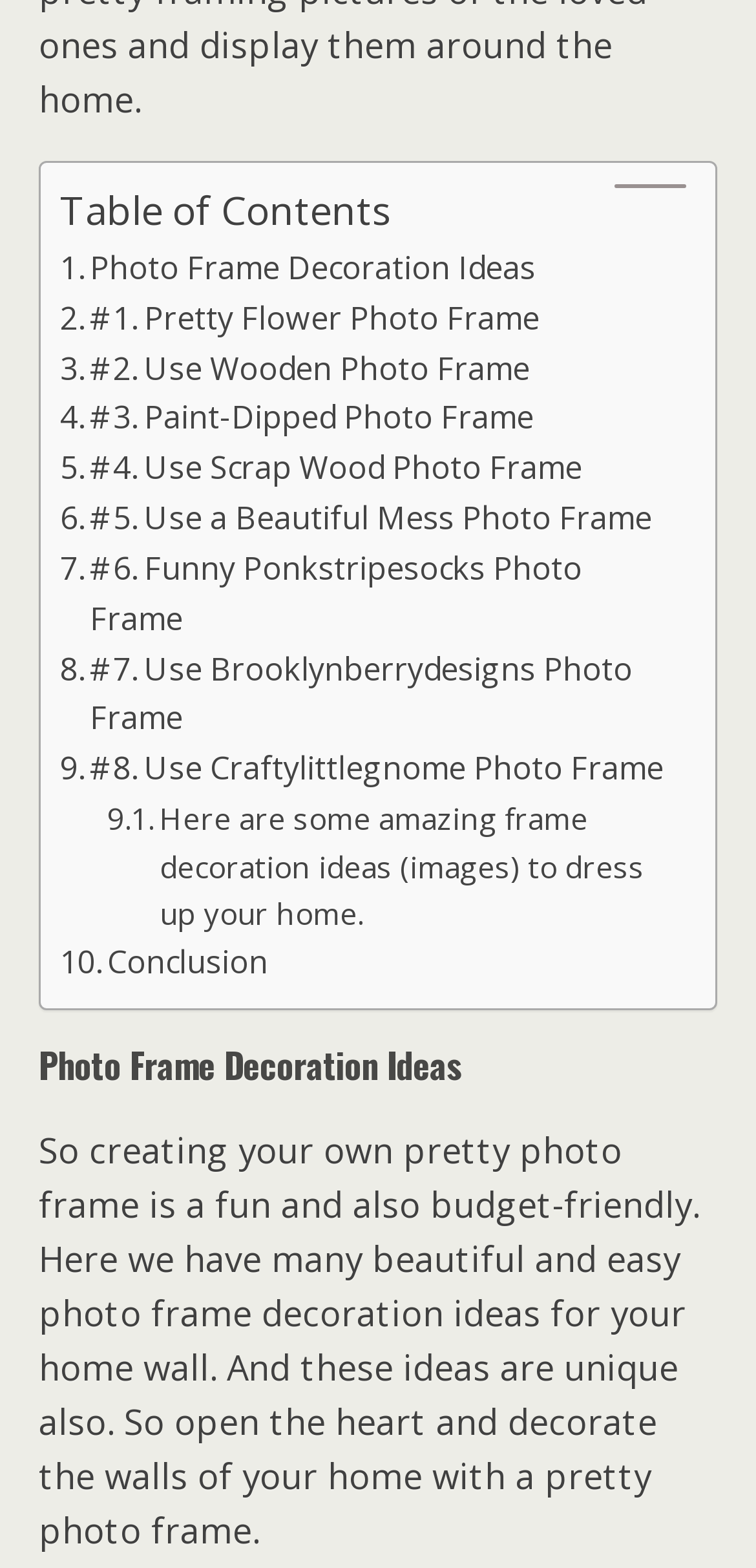Can you give a detailed response to the following question using the information from the image? What is the theme of the photo frame decoration ideas on this webpage?

Based on the static text '...and these ideas are unique also. So open the heart and decorate the walls of your home with a pretty photo frame.', it is clear that the theme of the photo frame decoration ideas on this webpage is for home wall decoration.